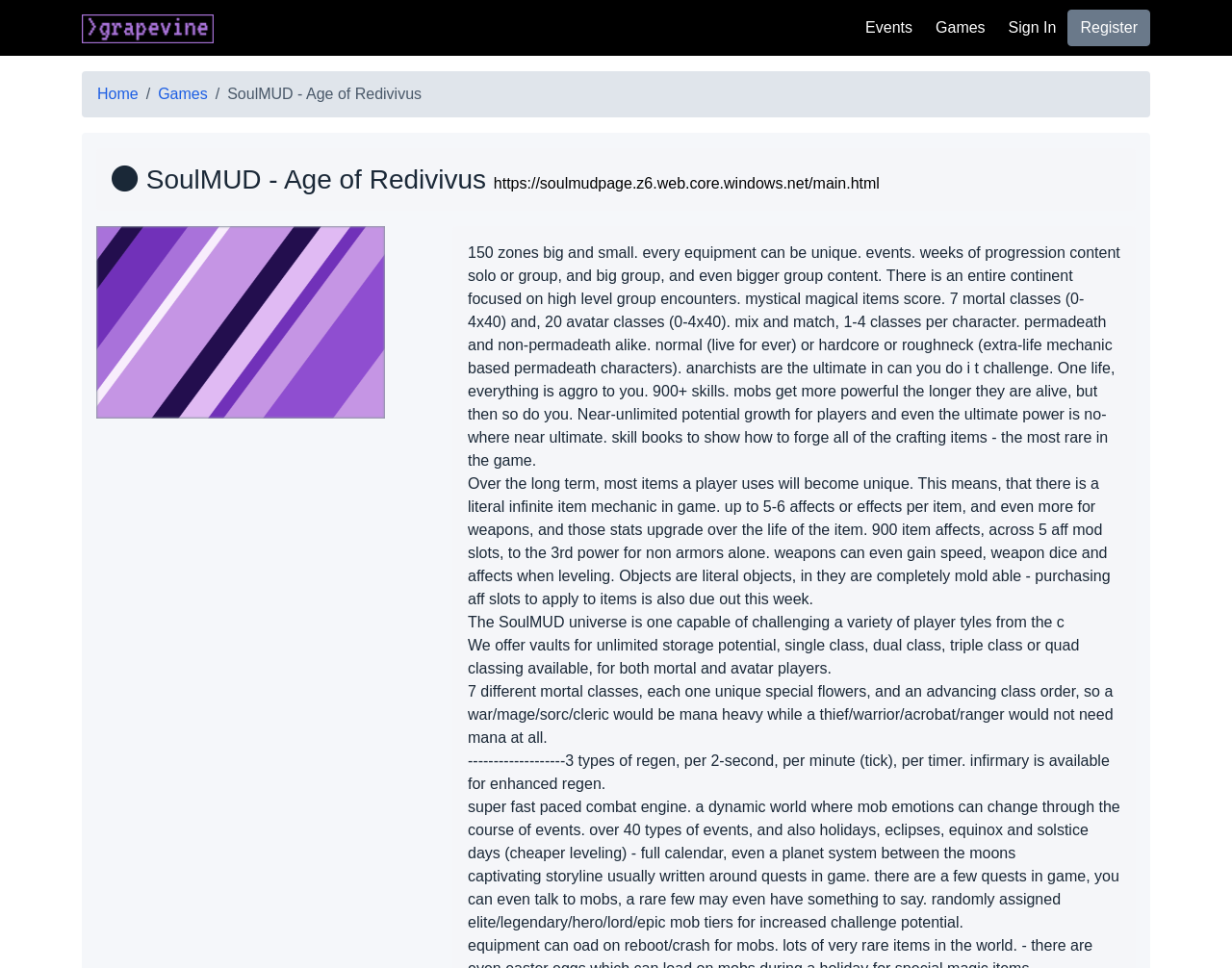Pinpoint the bounding box coordinates of the element that must be clicked to accomplish the following instruction: "Click the 'Sign In' link". The coordinates should be in the format of four float numbers between 0 and 1, i.e., [left, top, right, bottom].

[0.812, 0.009, 0.864, 0.049]